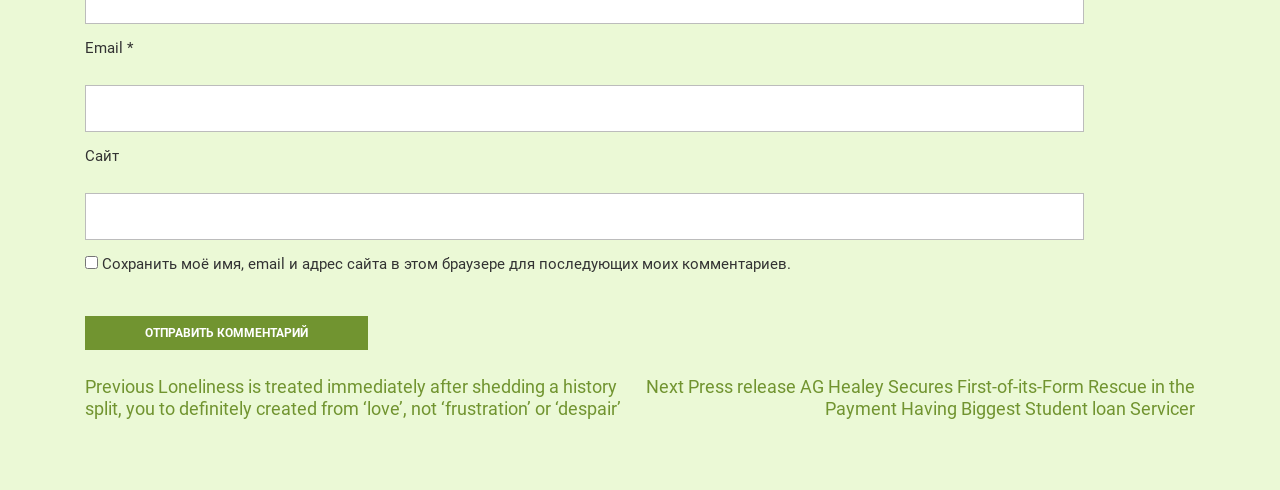What is the language of the webpage?
Examine the image and provide an in-depth answer to the question.

The webpage contains text in Russian, such as 'Сайт' and 'Отправить комментарий', indicating that the language of the webpage is Russian.